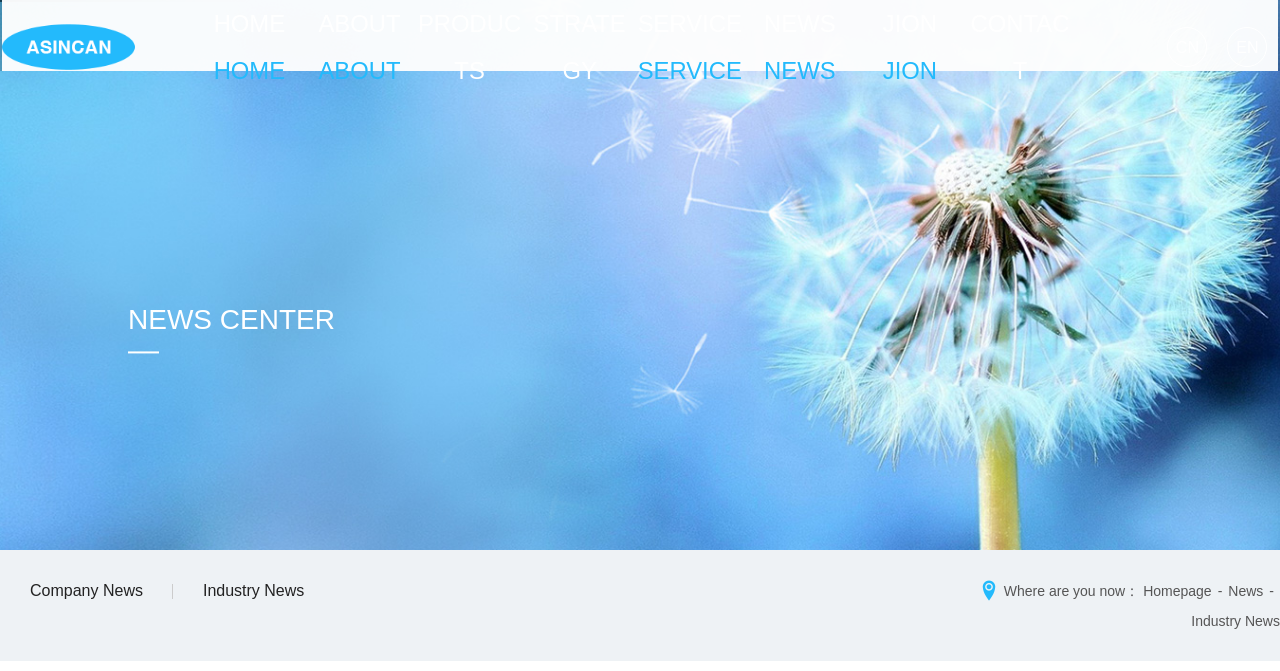How many language options are there?
Examine the screenshot and reply with a single word or phrase.

2